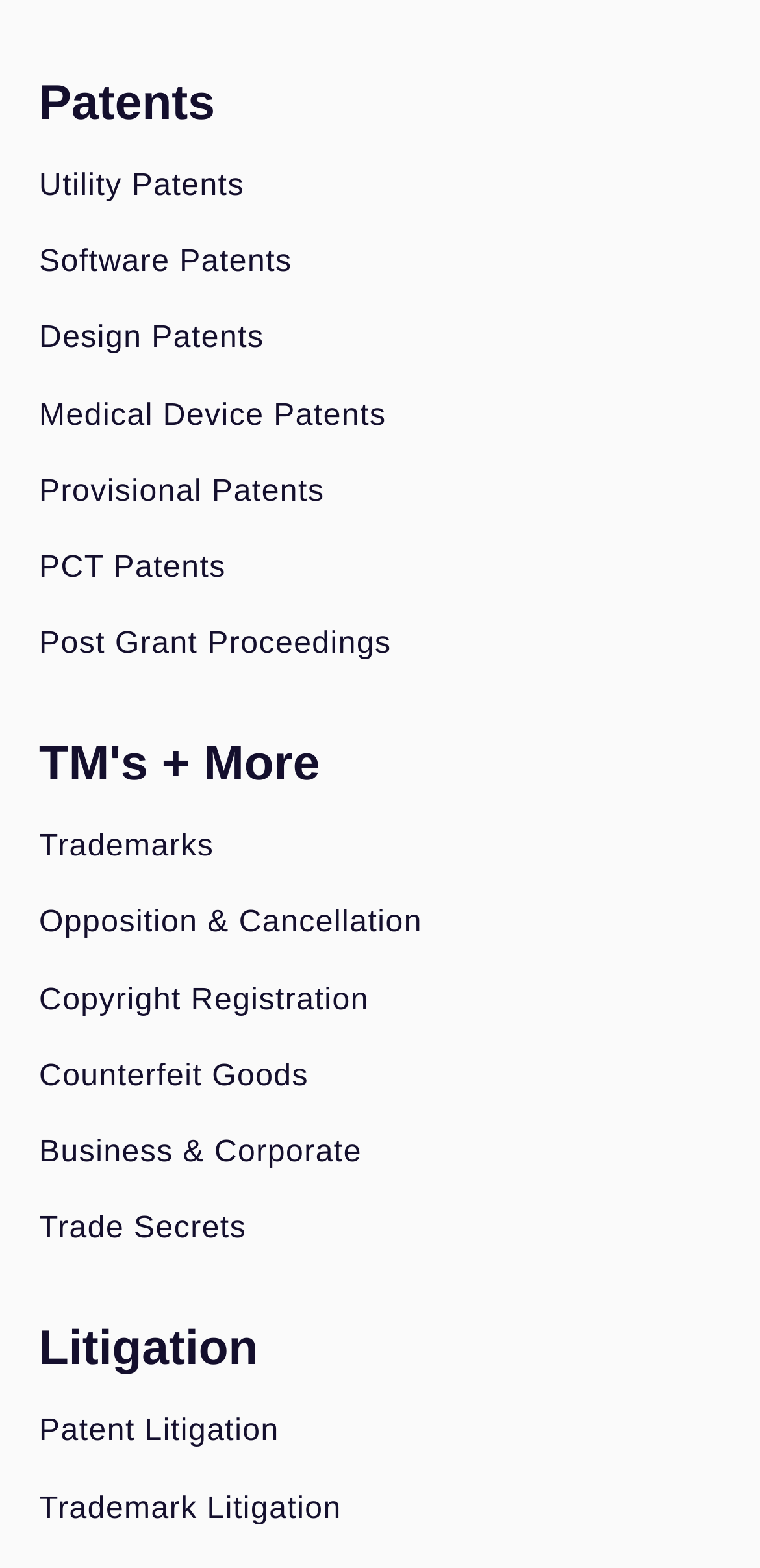What type of patents are listed on the webpage?
Refer to the image and provide a thorough answer to the question.

By examining the links on the webpage, I can see that there are various types of patents listed, including Utility Patents, Software Patents, Design Patents, and more. These links are arranged vertically, indicating that they are different categories of patents.